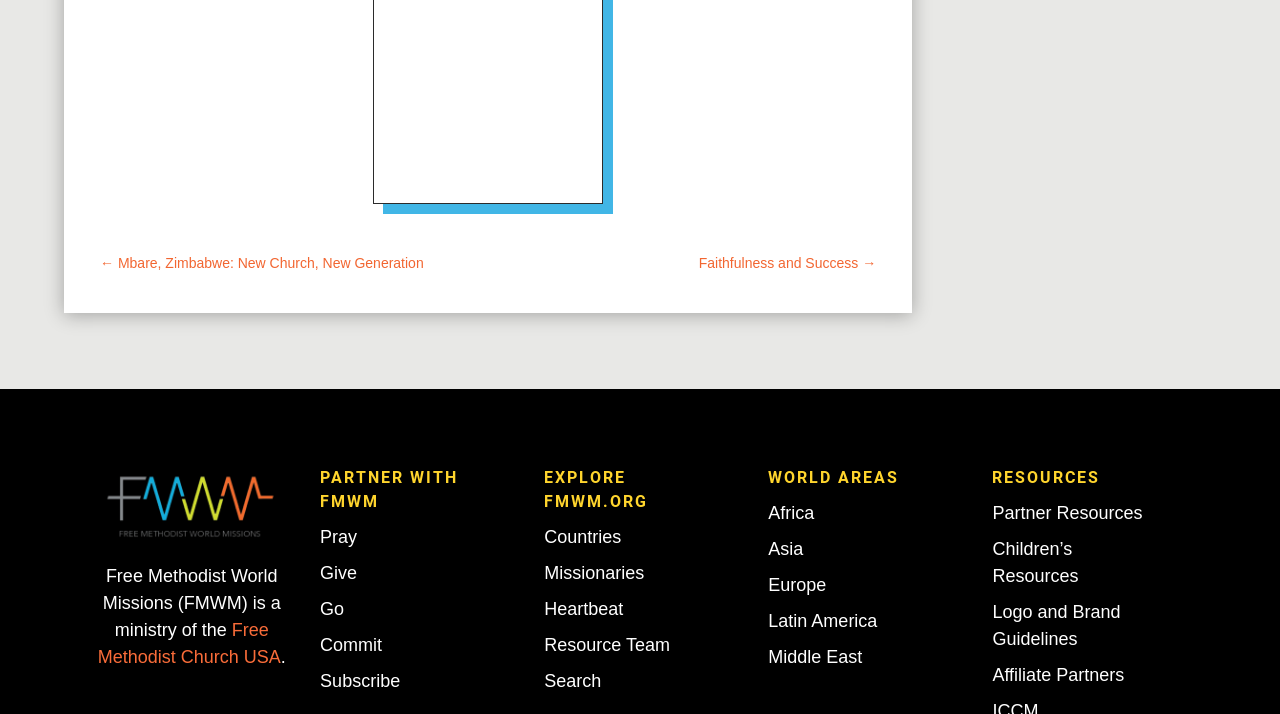Given the description "ITANGAZO Rya Cyamunara Ry’Umutungo Utimukanwa", provide the bounding box coordinates of the corresponding UI element.

None